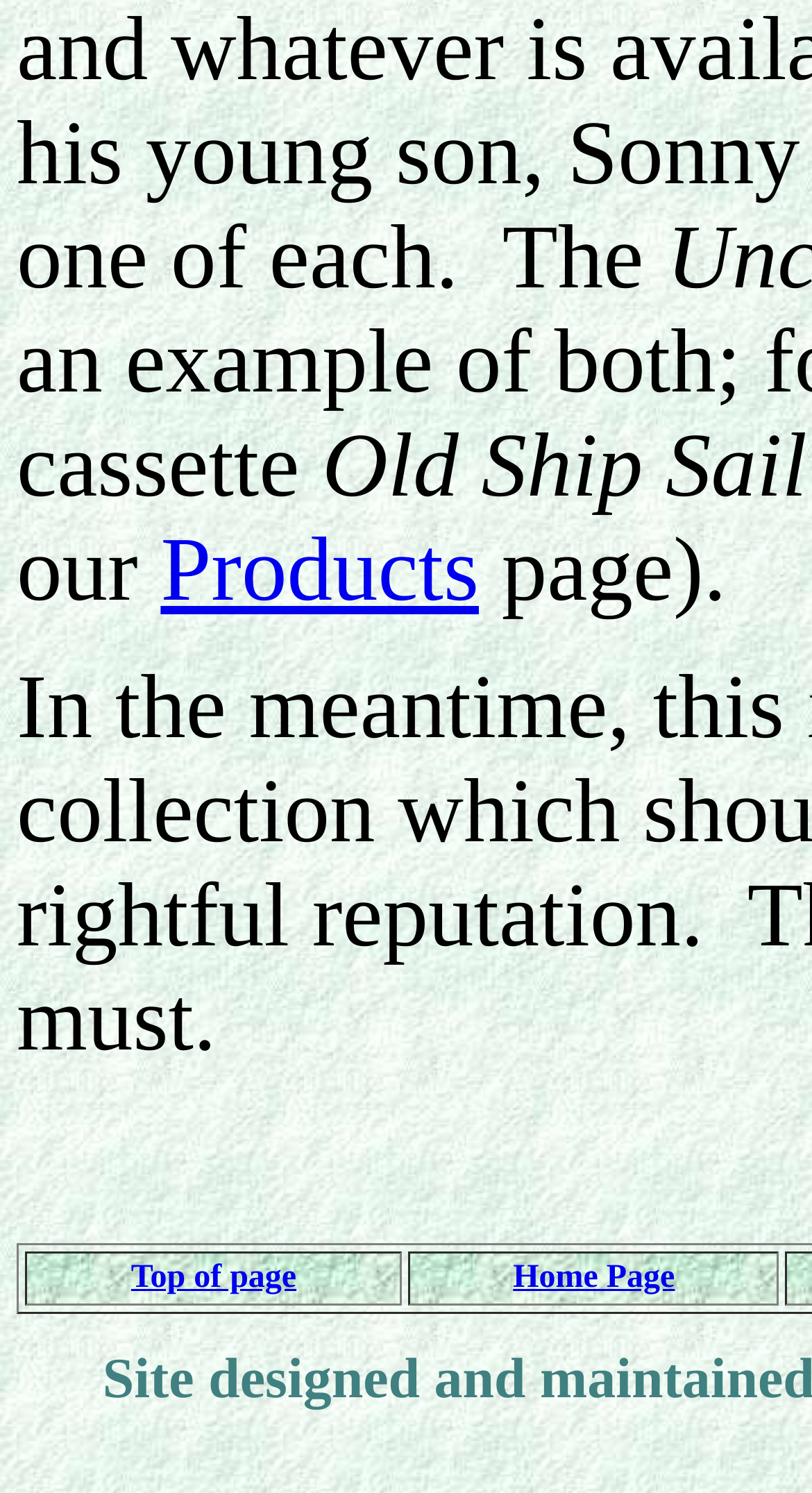How many links are there in total?
Using the visual information, respond with a single word or phrase.

4